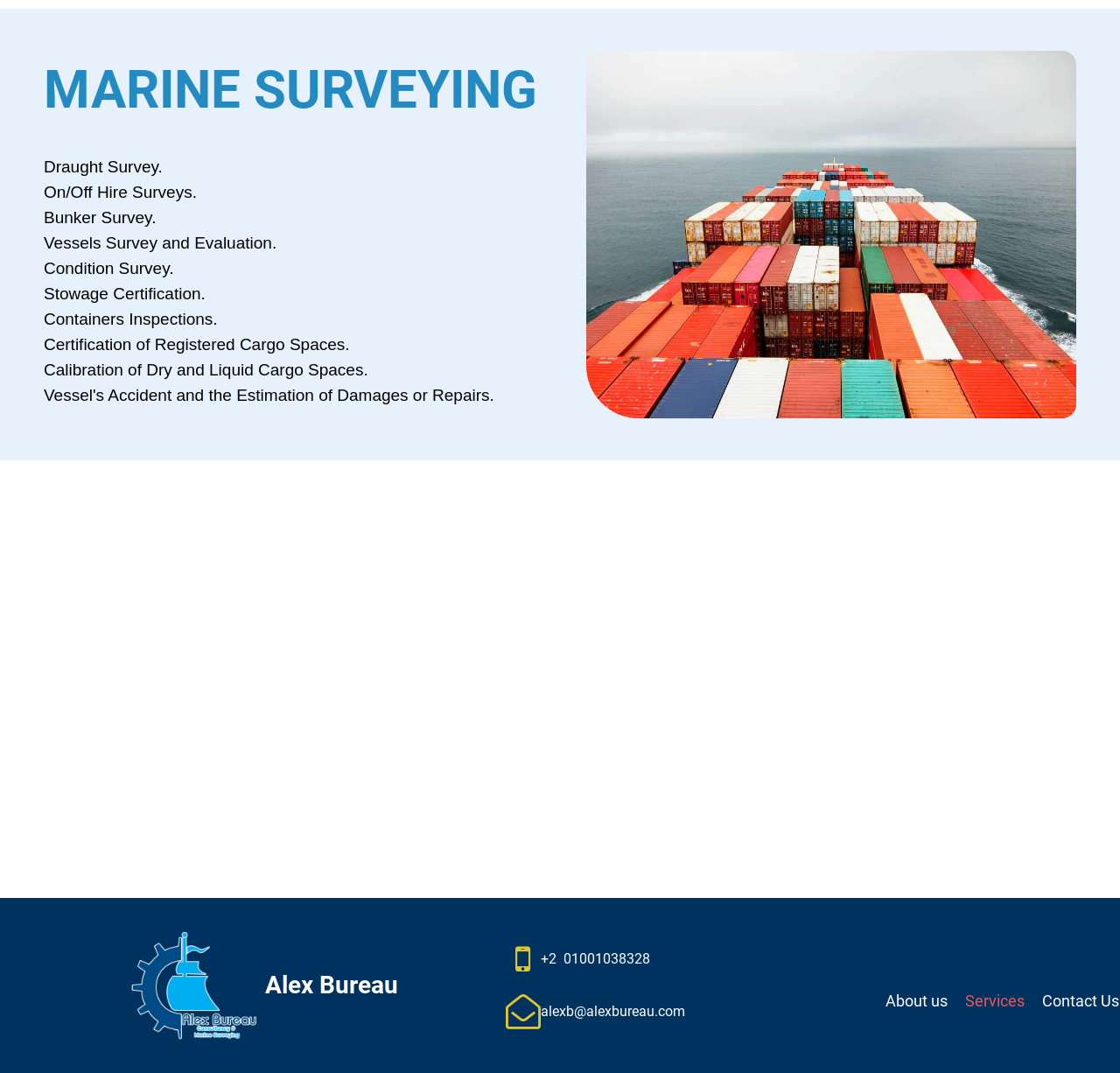What is the contact email?
Refer to the image and offer an in-depth and detailed answer to the question.

The contact email is found in the bottom section of the webpage, where the contact information is presented, including the email address 'alexb@alexbureau.com'.